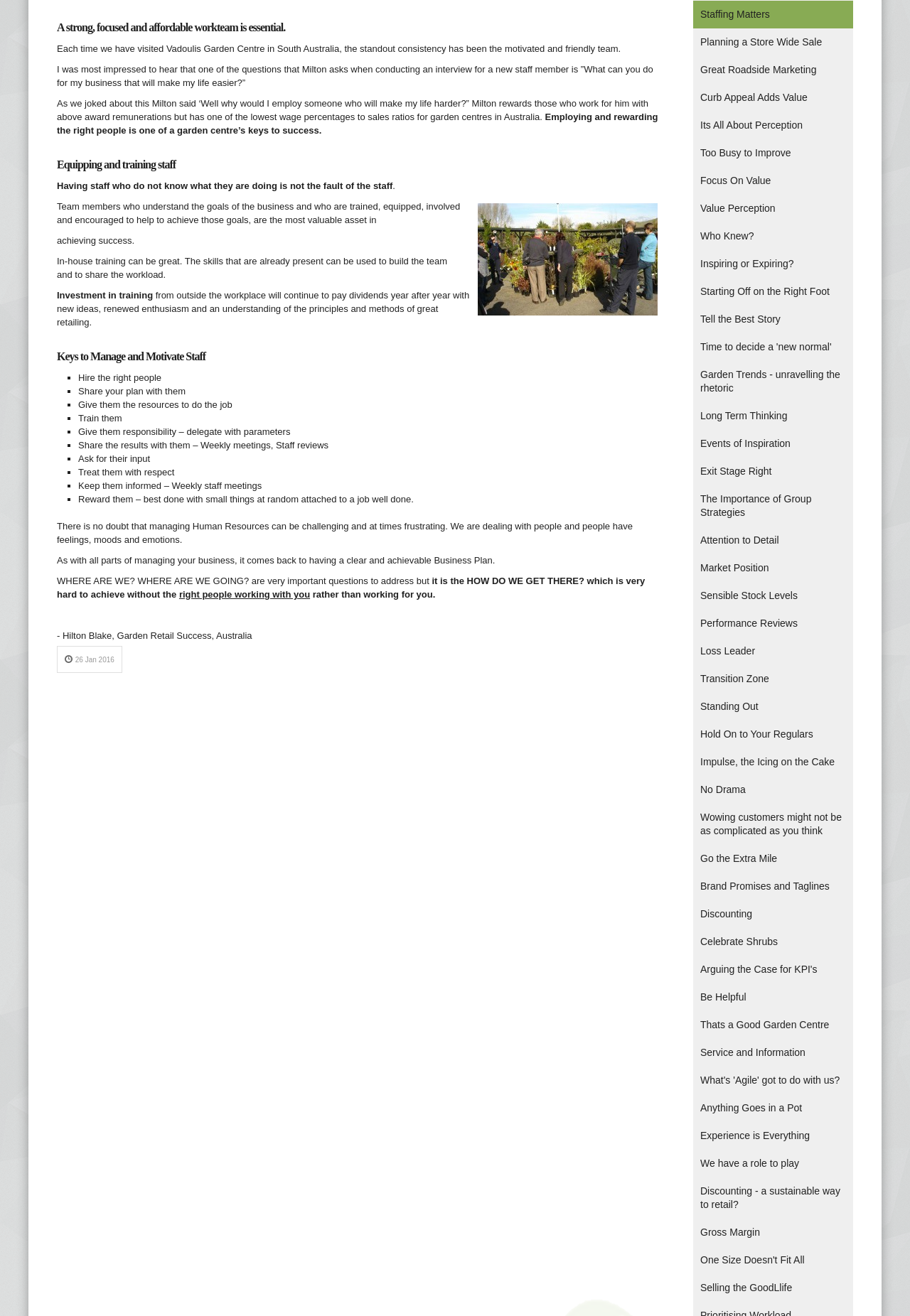Please identify the bounding box coordinates of the area that needs to be clicked to fulfill the following instruction: "Click on 'Staffing Matters'."

[0.762, 0.001, 0.938, 0.022]